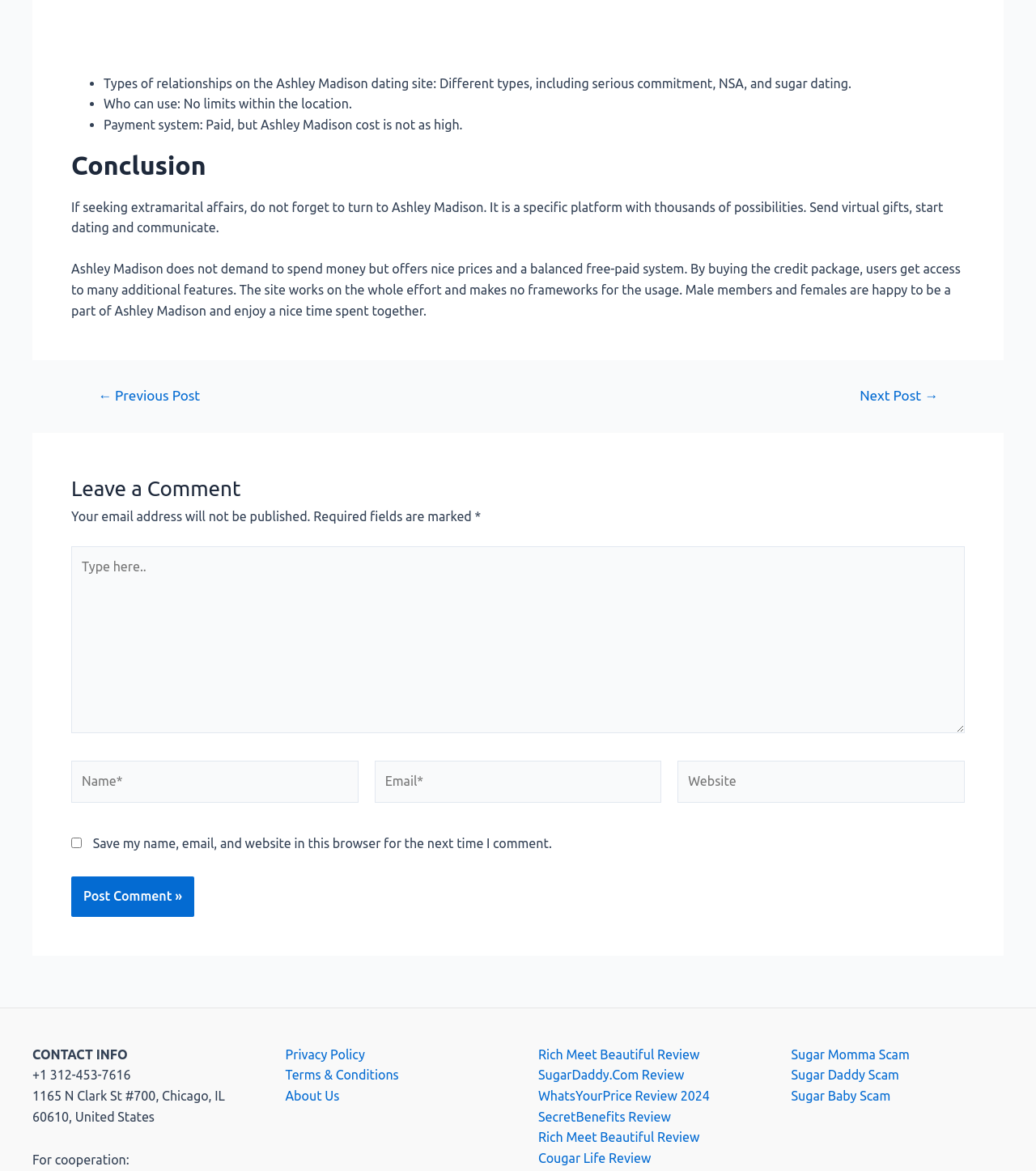Locate the bounding box coordinates of the element to click to perform the following action: 'Type in the 'Name*' field'. The coordinates should be given as four float values between 0 and 1, in the form of [left, top, right, bottom].

[0.069, 0.65, 0.346, 0.685]